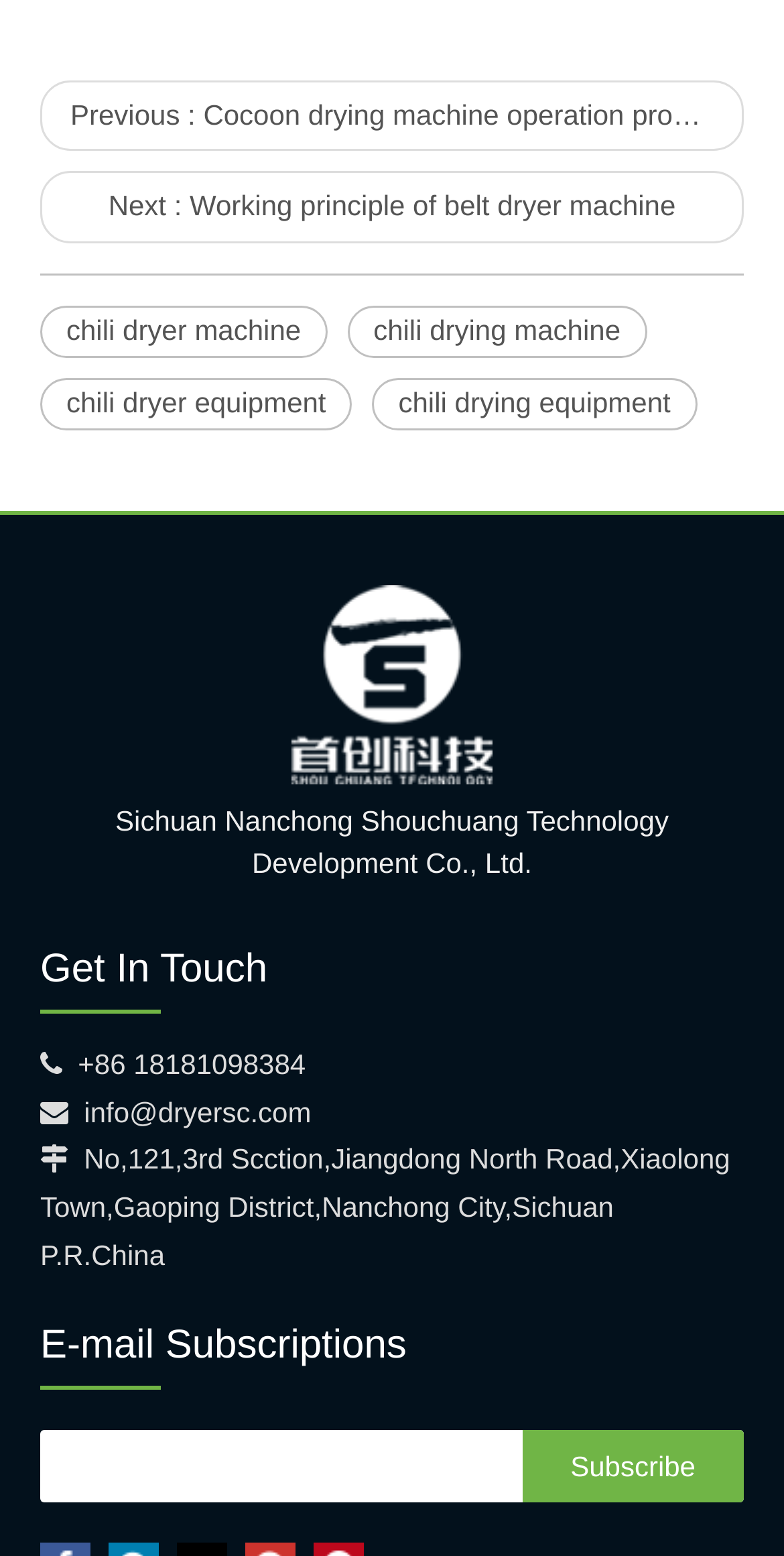Select the bounding box coordinates of the element I need to click to carry out the following instruction: "subscribe to email newsletter".

[0.666, 0.919, 0.949, 0.965]